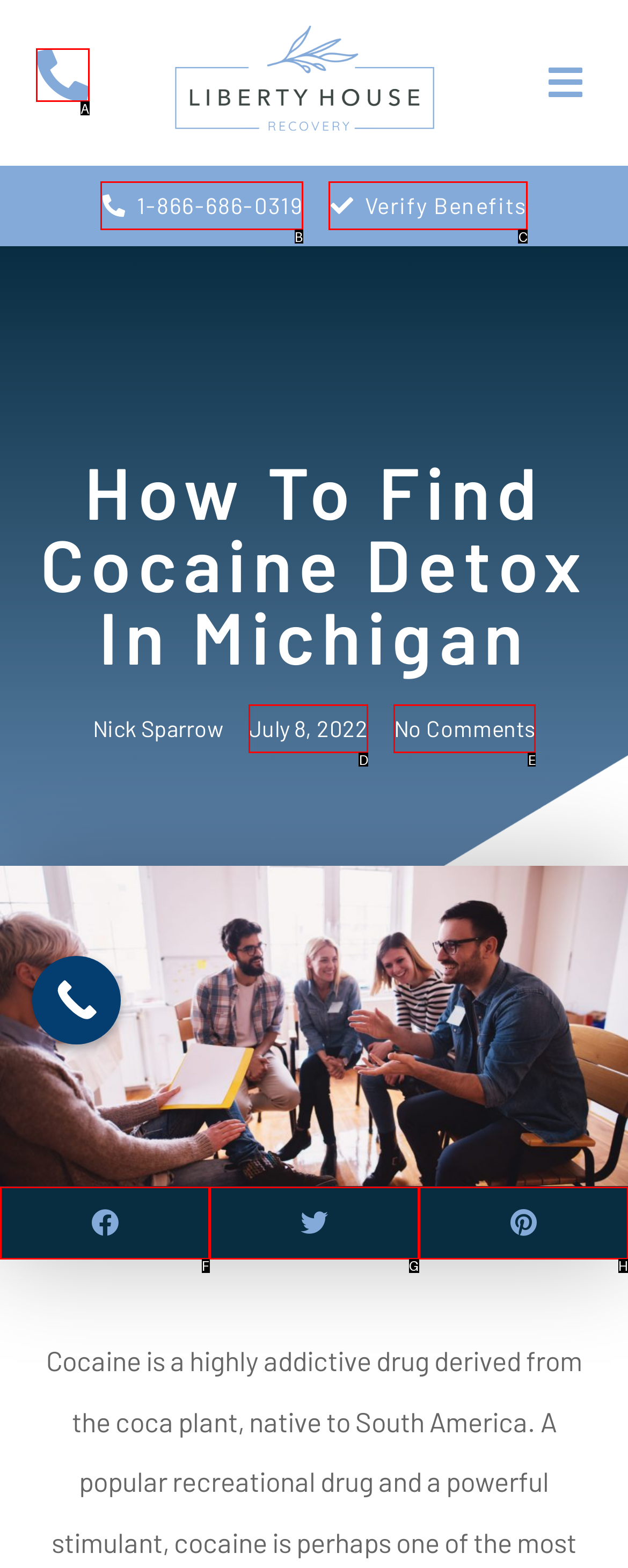Tell me the letter of the correct UI element to click for this instruction: Click the link to find cocaine detox in Michigan. Answer with the letter only.

A